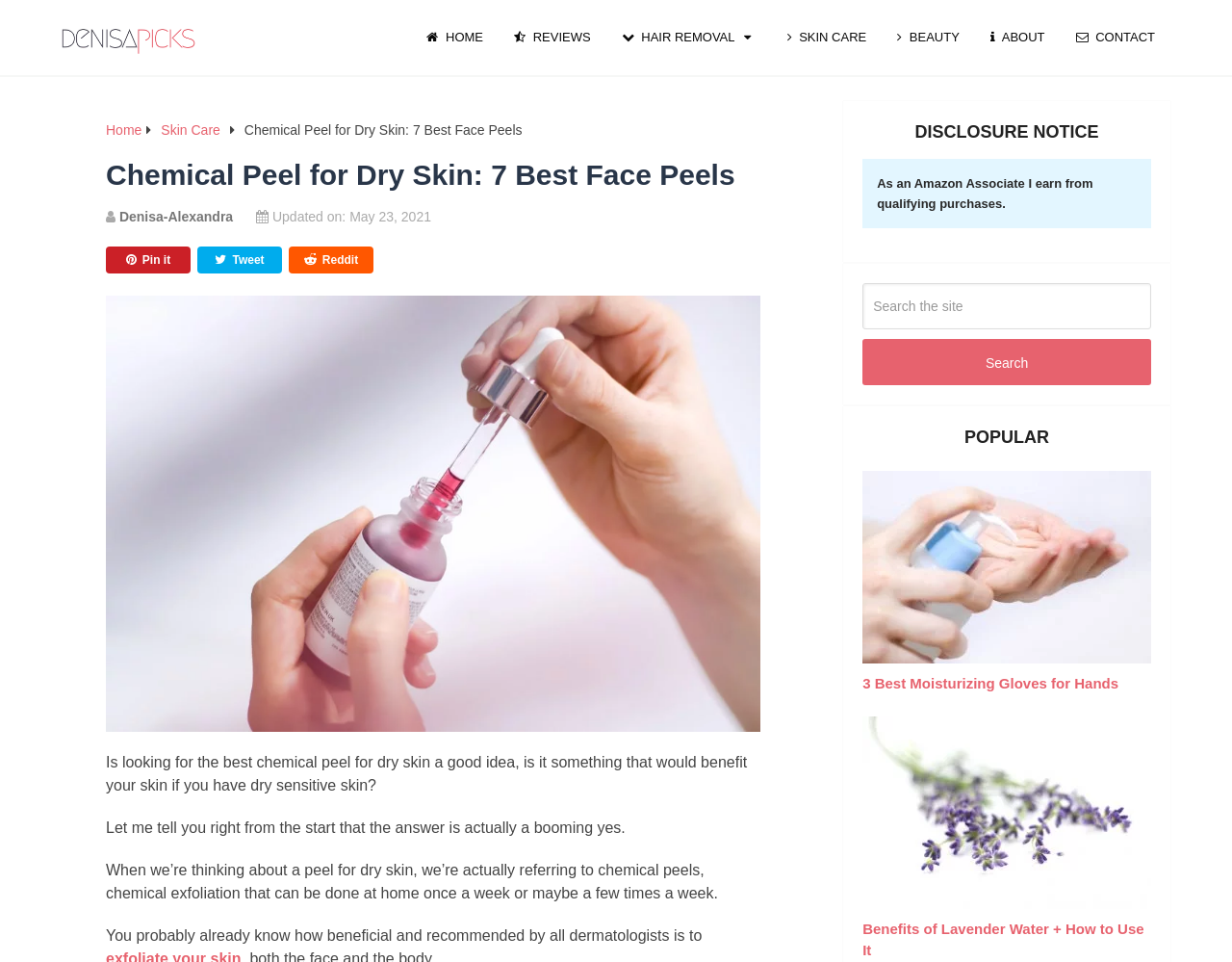What is the date of the last update?
Using the image as a reference, answer the question with a short word or phrase.

May 23, 2021